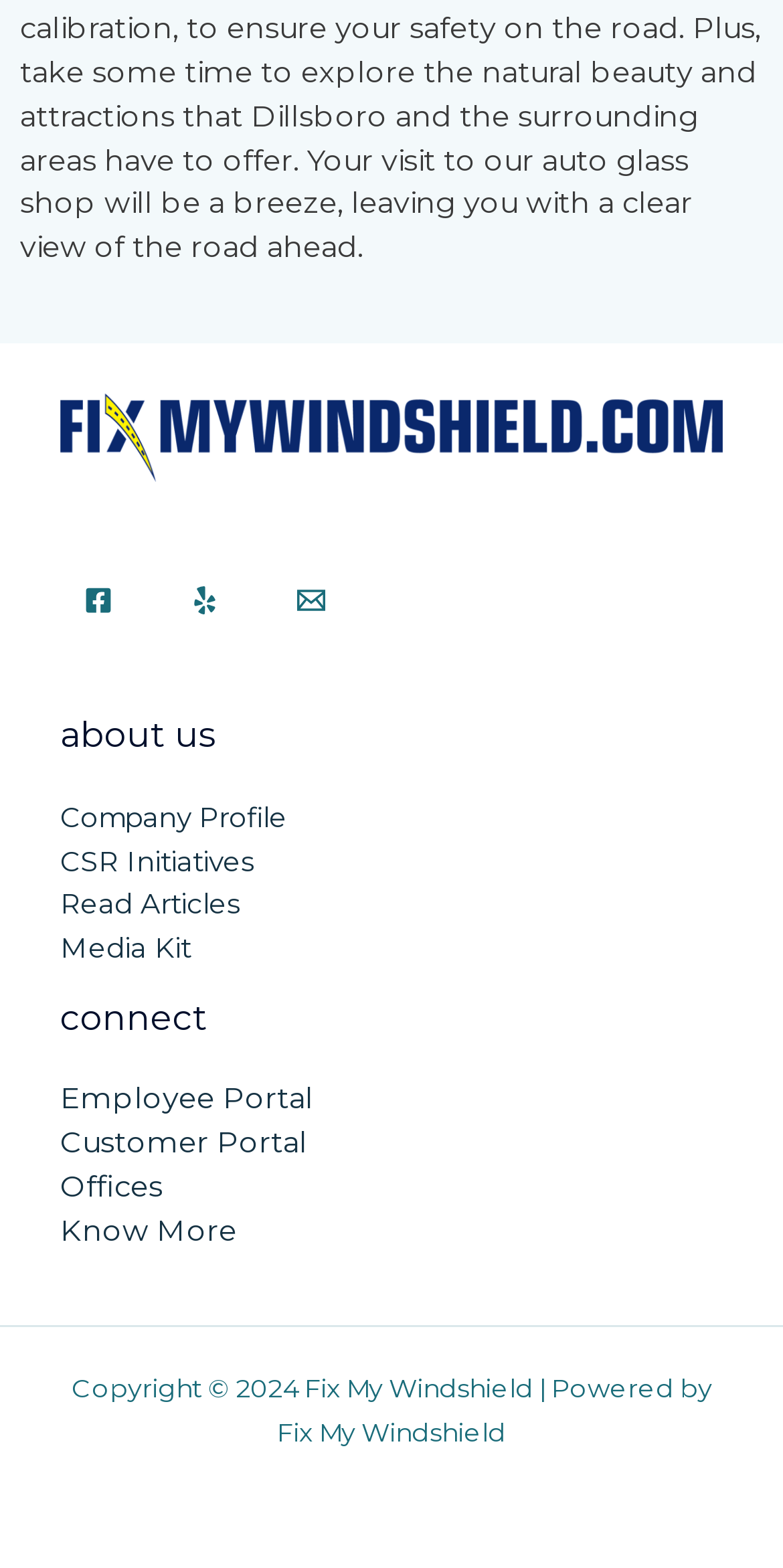Identify the bounding box coordinates of the specific part of the webpage to click to complete this instruction: "visit Facebook page".

[0.077, 0.359, 0.174, 0.408]